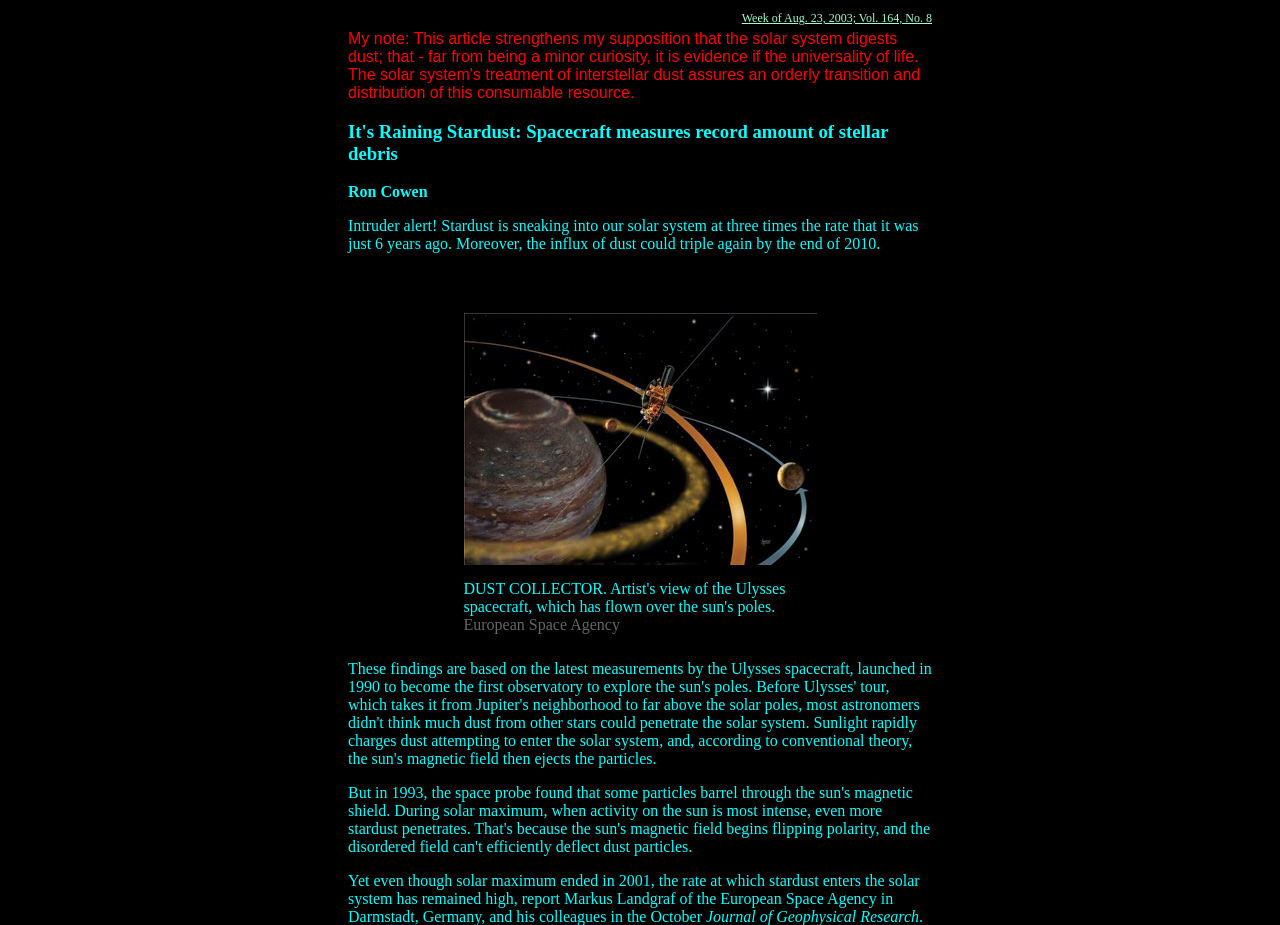Please answer the following question using a single word or phrase: 
What is the topic of the article?

Spacecraft and stellar debris